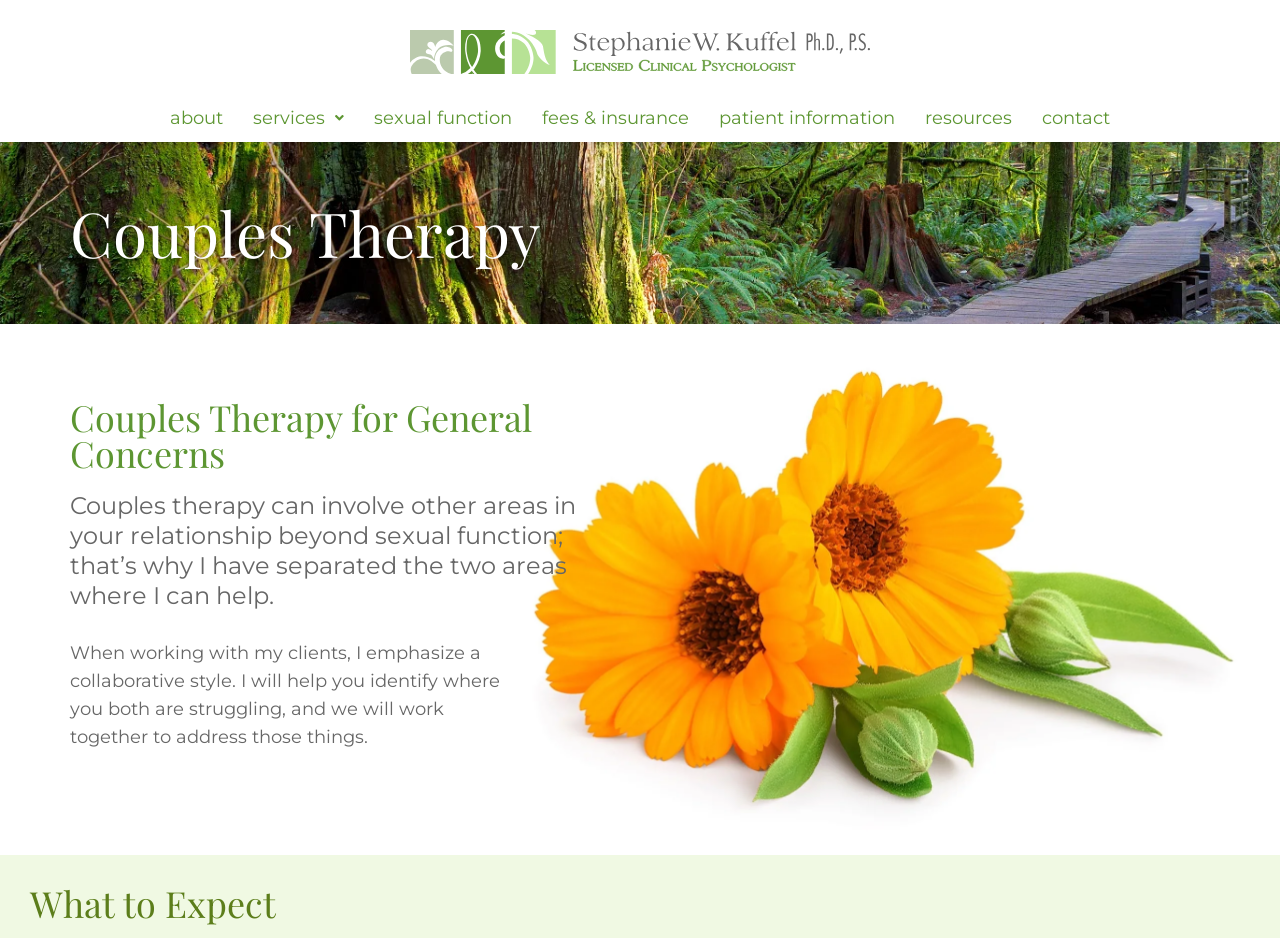What is the purpose of the therapist's work with clients?
Please give a detailed and elaborate explanation in response to the question.

The purpose of the therapist's work with clients is to address the struggles they are facing, as mentioned in the text 'I will help you identify where you both are struggling, and we will work together to address those things.'